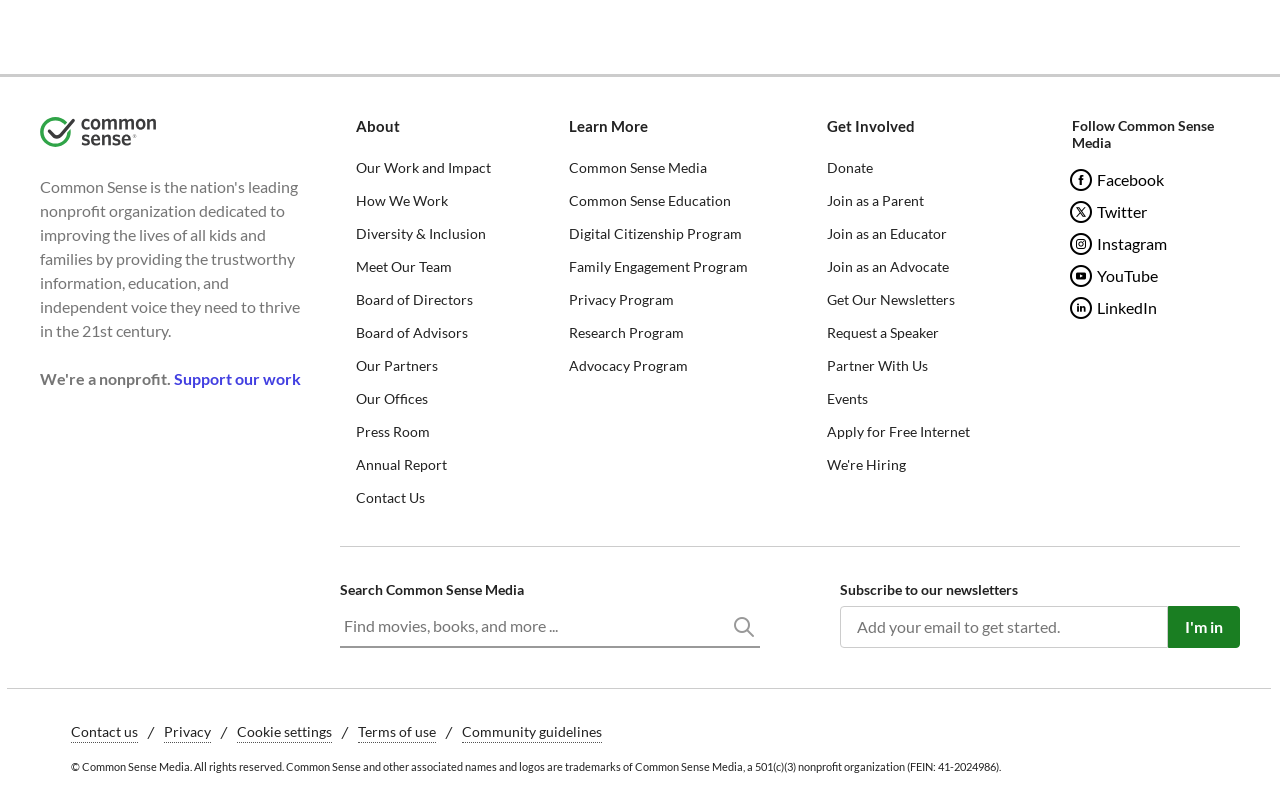Provide the bounding box coordinates of the UI element this sentence describes: "Common Sense Media".

[0.445, 0.187, 0.585, 0.227]